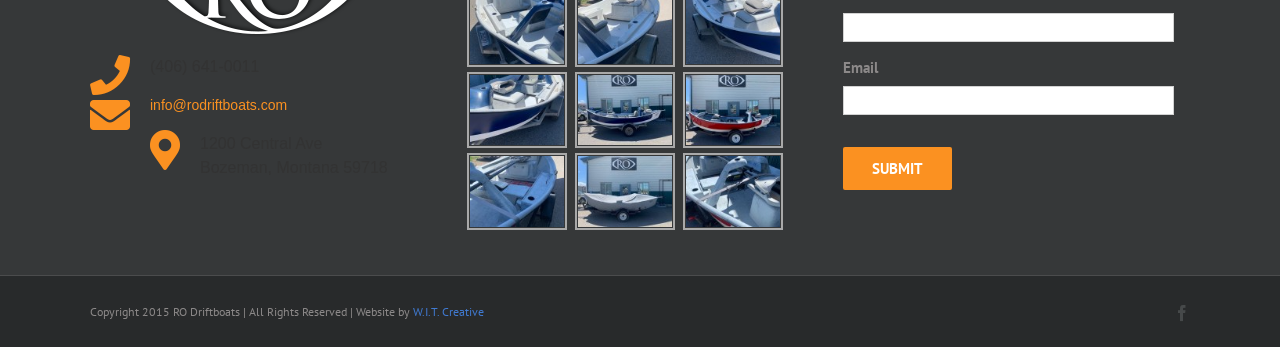What is the phone number? Based on the screenshot, please respond with a single word or phrase.

(406) 641-0011